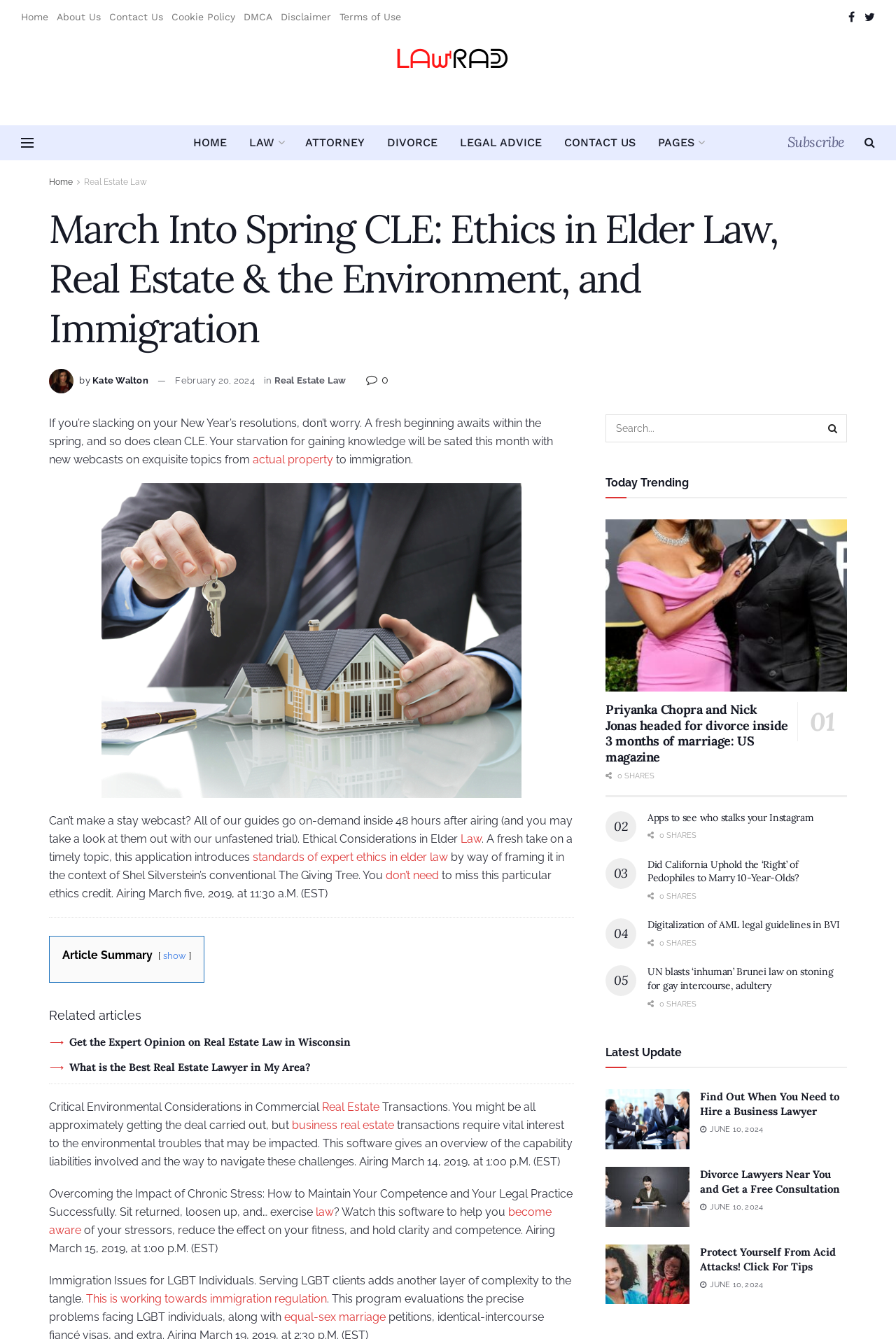Identify the bounding box coordinates of the region that needs to be clicked to carry out this instruction: "View IObit Malware Fighter 10 PRO 1 Year 1 PC". Provide these coordinates as four float numbers ranging from 0 to 1, i.e., [left, top, right, bottom].

None